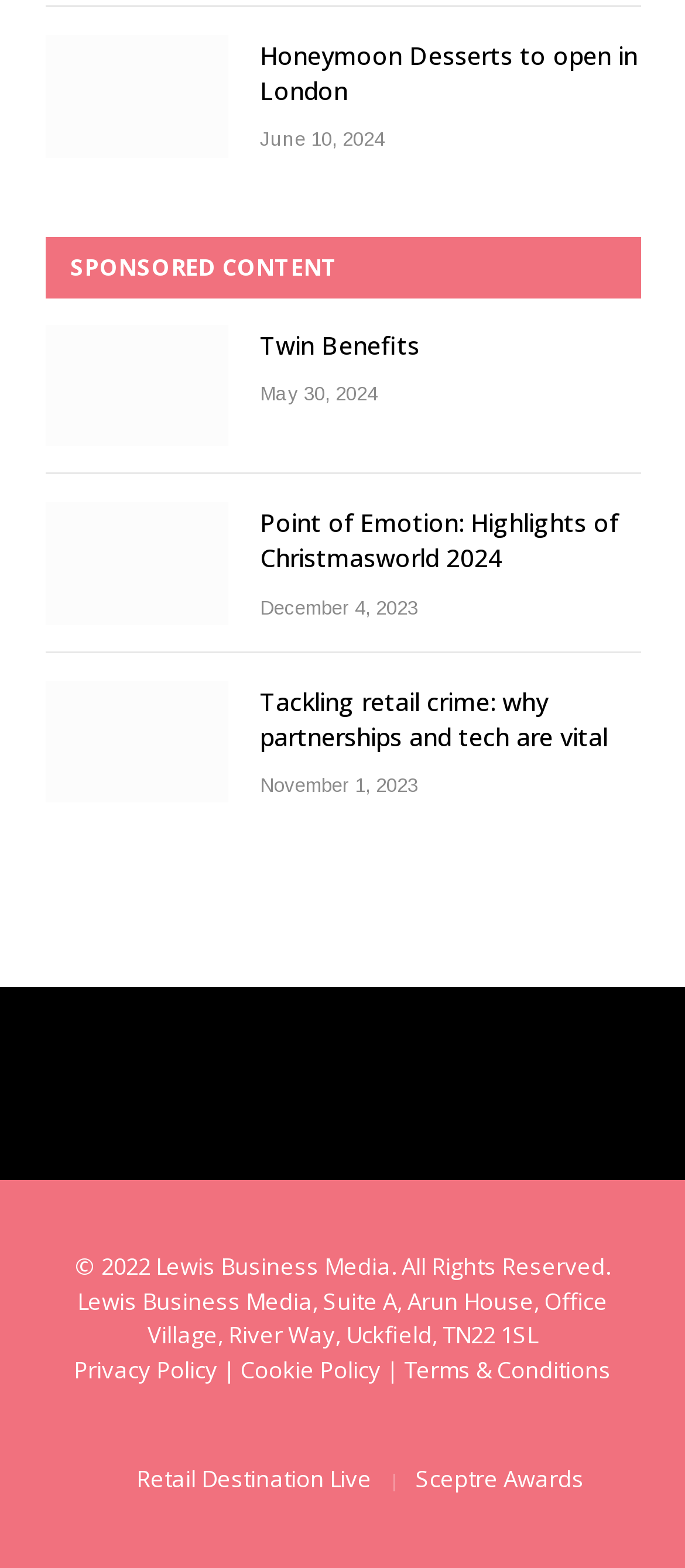Identify and provide the bounding box coordinates of the UI element described: "Twin Benefits". The coordinates should be formatted as [left, top, right, bottom], with each number being a float between 0 and 1.

[0.379, 0.21, 0.613, 0.231]